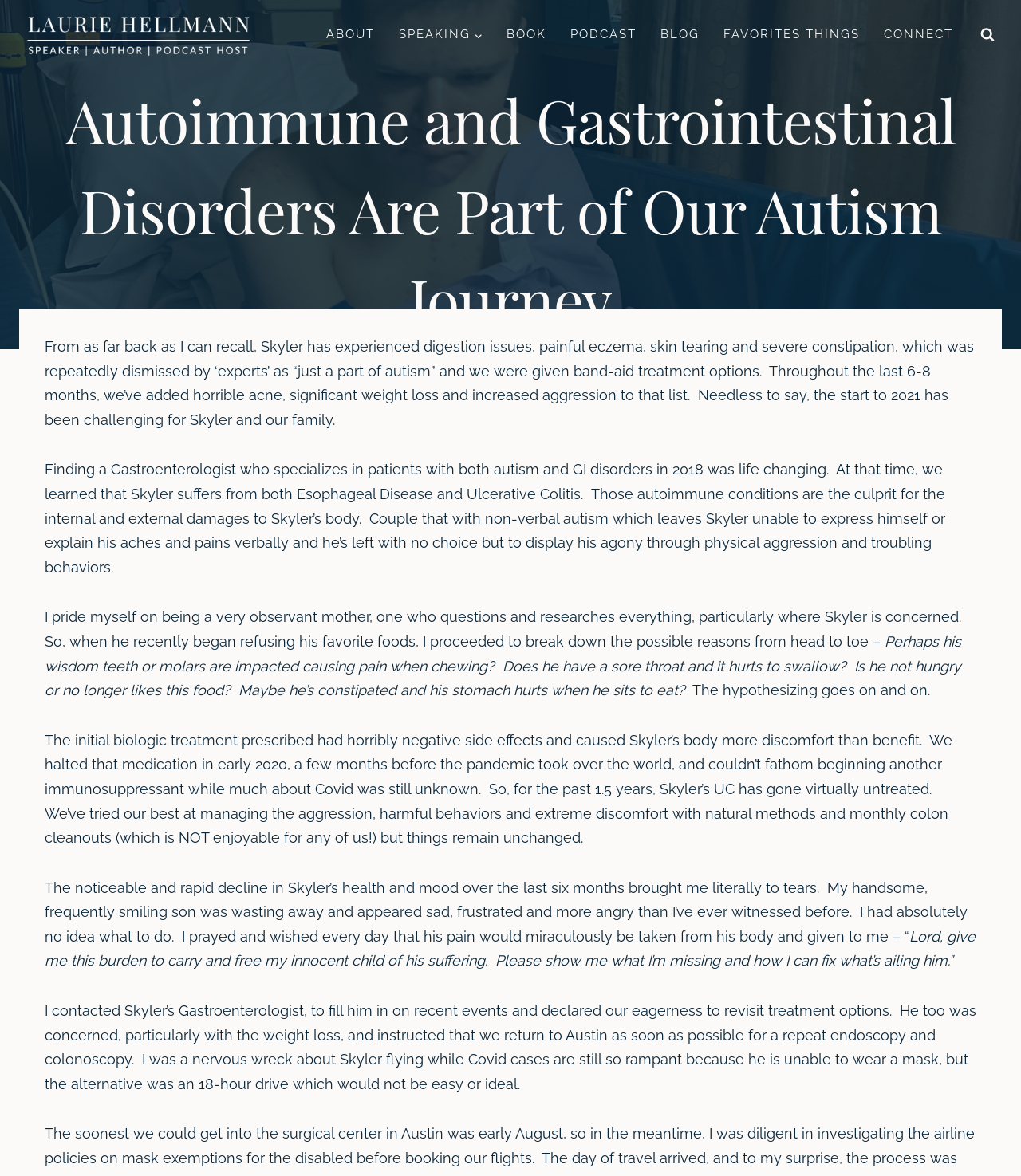Highlight the bounding box of the UI element that corresponds to this description: "Connect".

[0.854, 0.011, 0.945, 0.049]